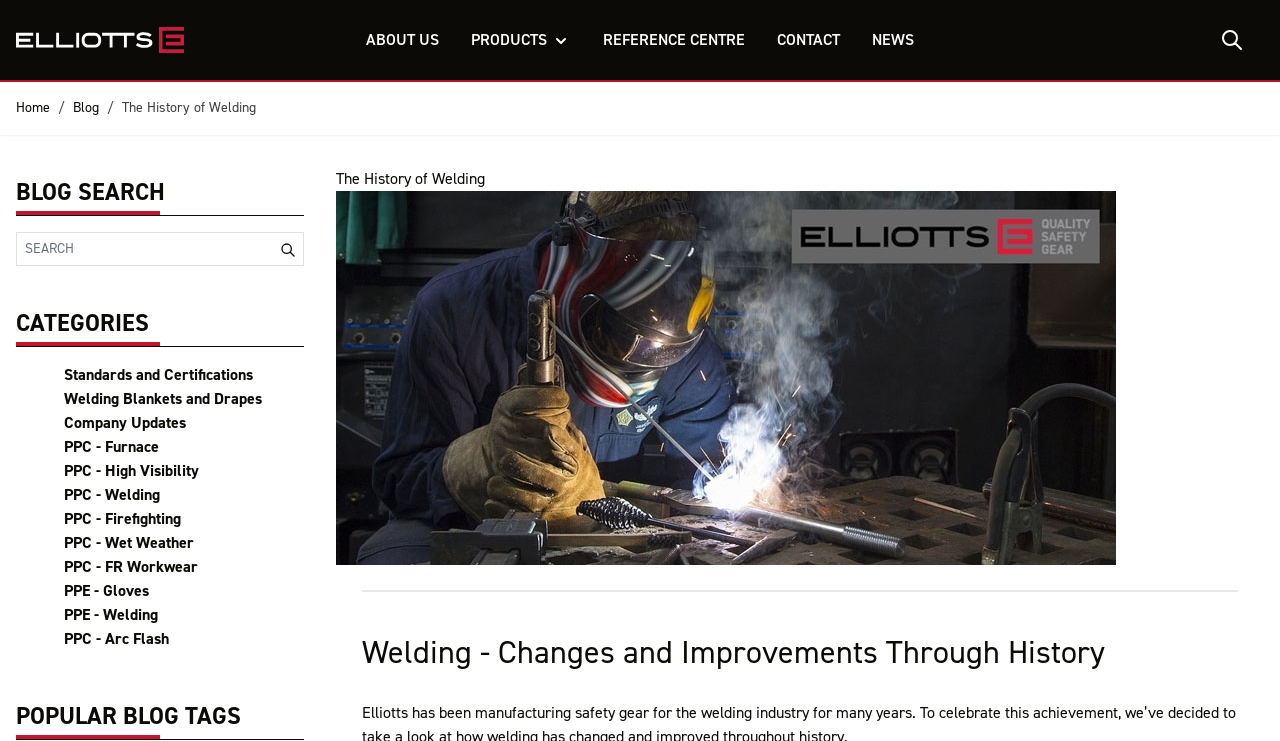Answer the following in one word or a short phrase: 
What is the title of the main article?

Welding - Changes and Improvements Through History